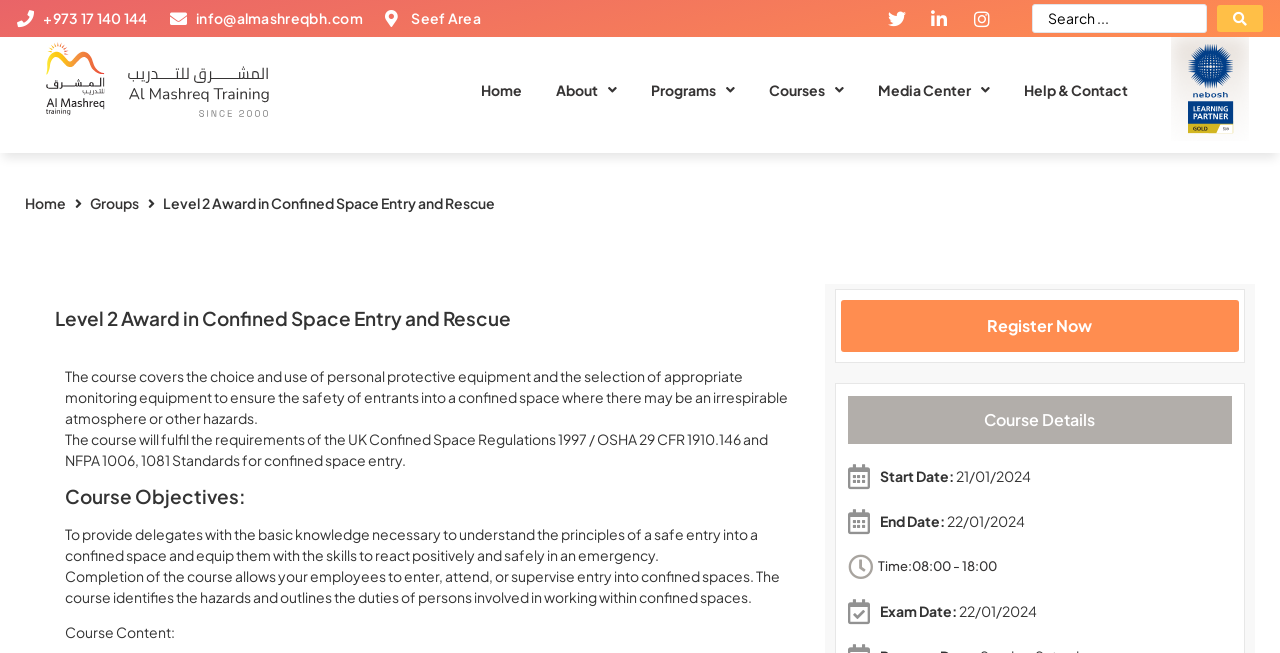Please identify the bounding box coordinates of the element I need to click to follow this instruction: "Search for a course".

[0.806, 0.007, 0.987, 0.05]